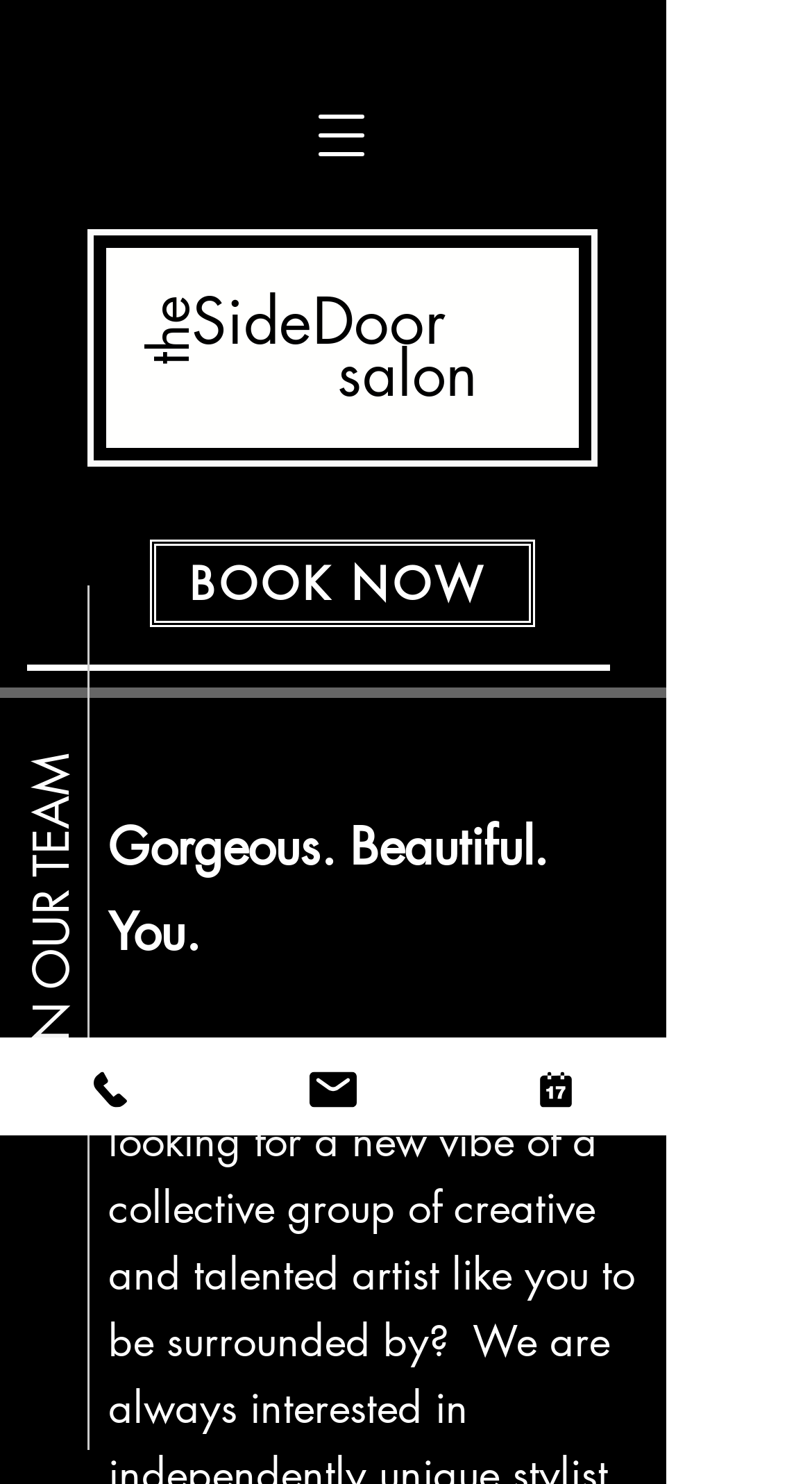How many links are there in the navigation menu?
Please answer the question with a detailed and comprehensive explanation.

I found a button with the text 'Open navigation menu' which has a popup dialog. Inside the dialog, I counted three links: 'Phone', 'Email', and 'Custom Action'.